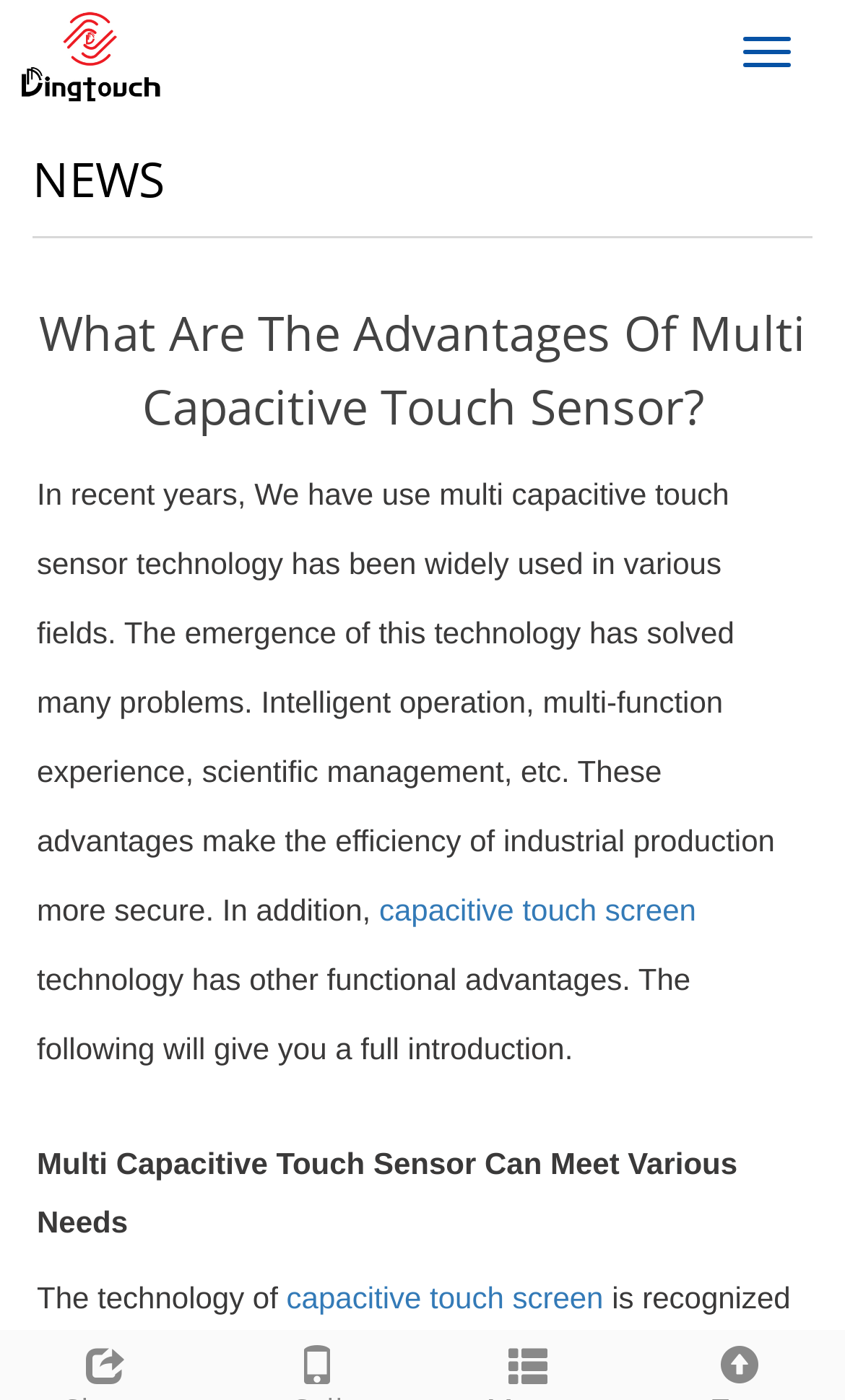Identify and provide the text content of the webpage's primary headline.

What Are The Advantages Of Multi Capacitive Touch Sensor?